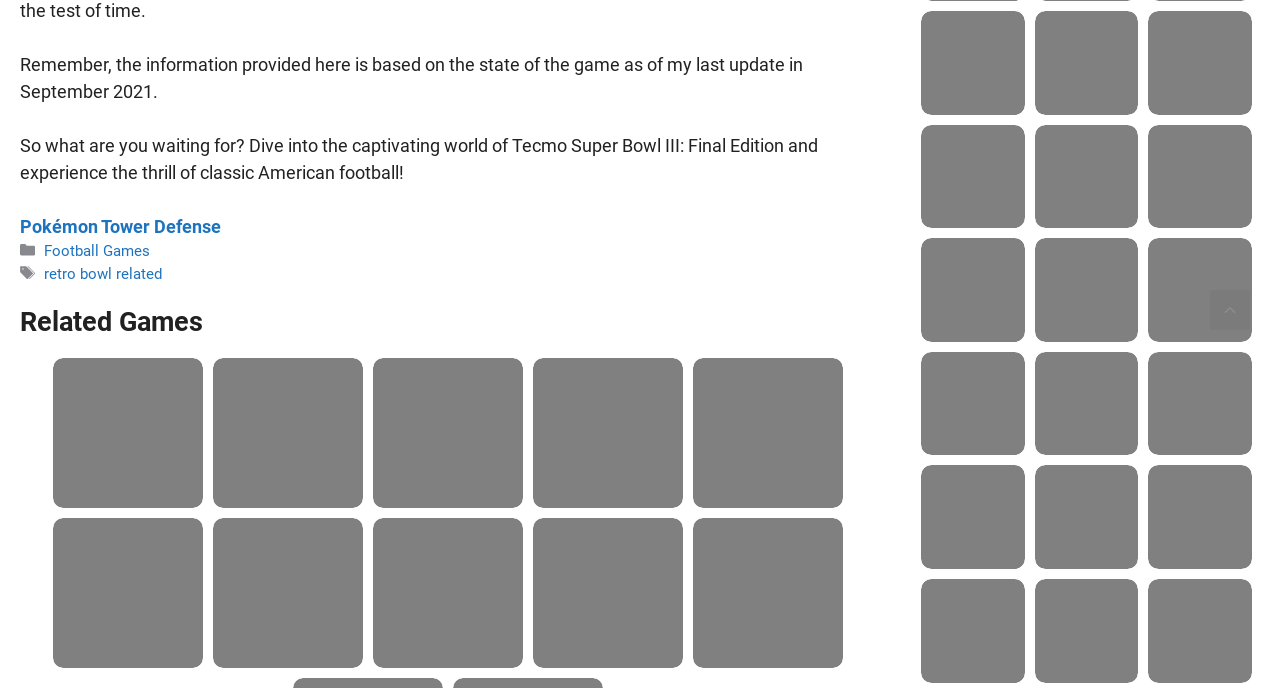What is the position of the image of 'Tecmo Super Bowl (USA)' on the webpage?
Please give a detailed and elaborate answer to the question.

By analyzing the bounding box coordinates of the image and the heading, we can see that the image of 'Tecmo Super Bowl (USA)' is positioned above the heading with the same name.